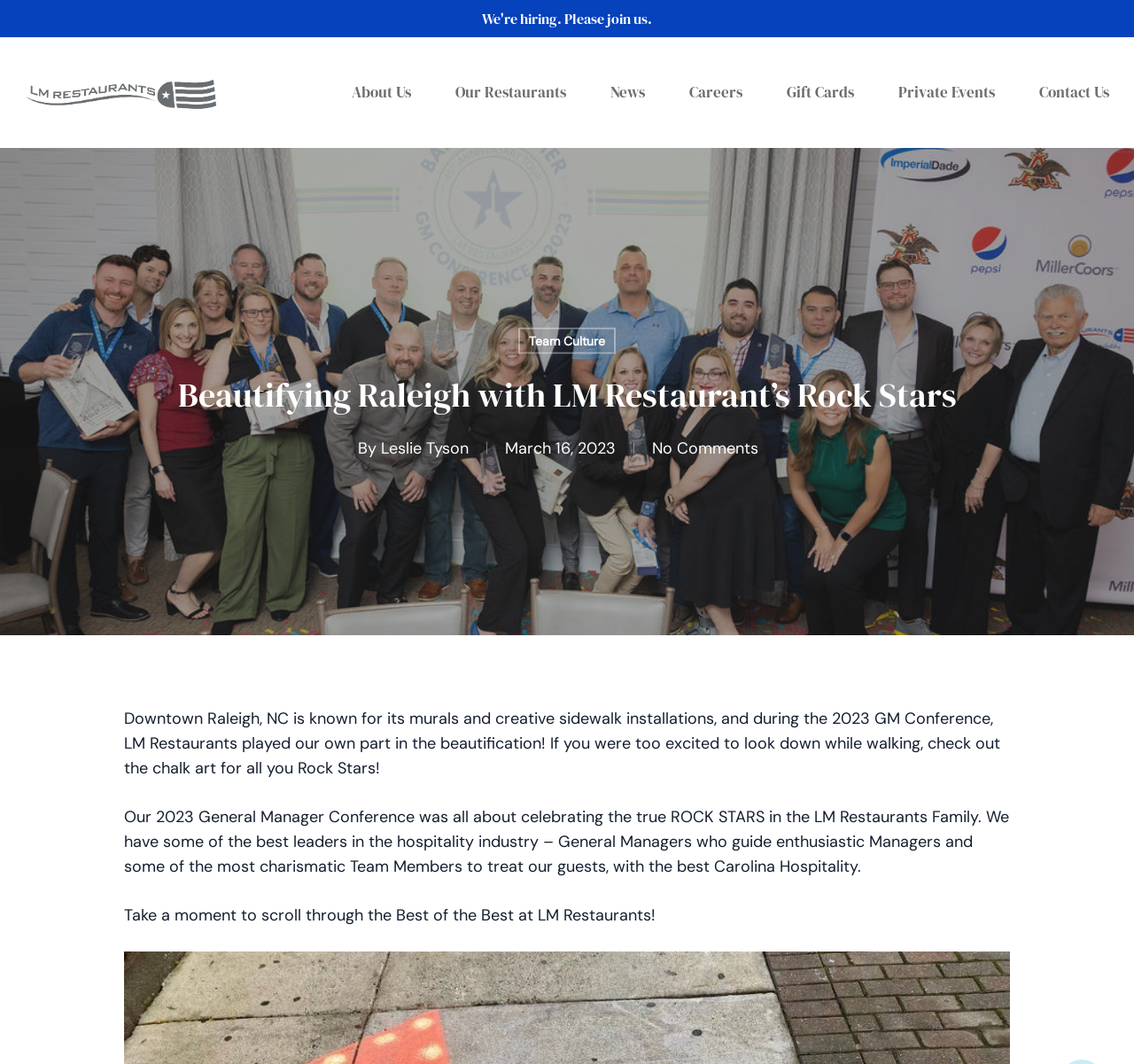Pinpoint the bounding box coordinates for the area that should be clicked to perform the following instruction: "View Private Events".

[0.792, 0.077, 0.877, 0.097]